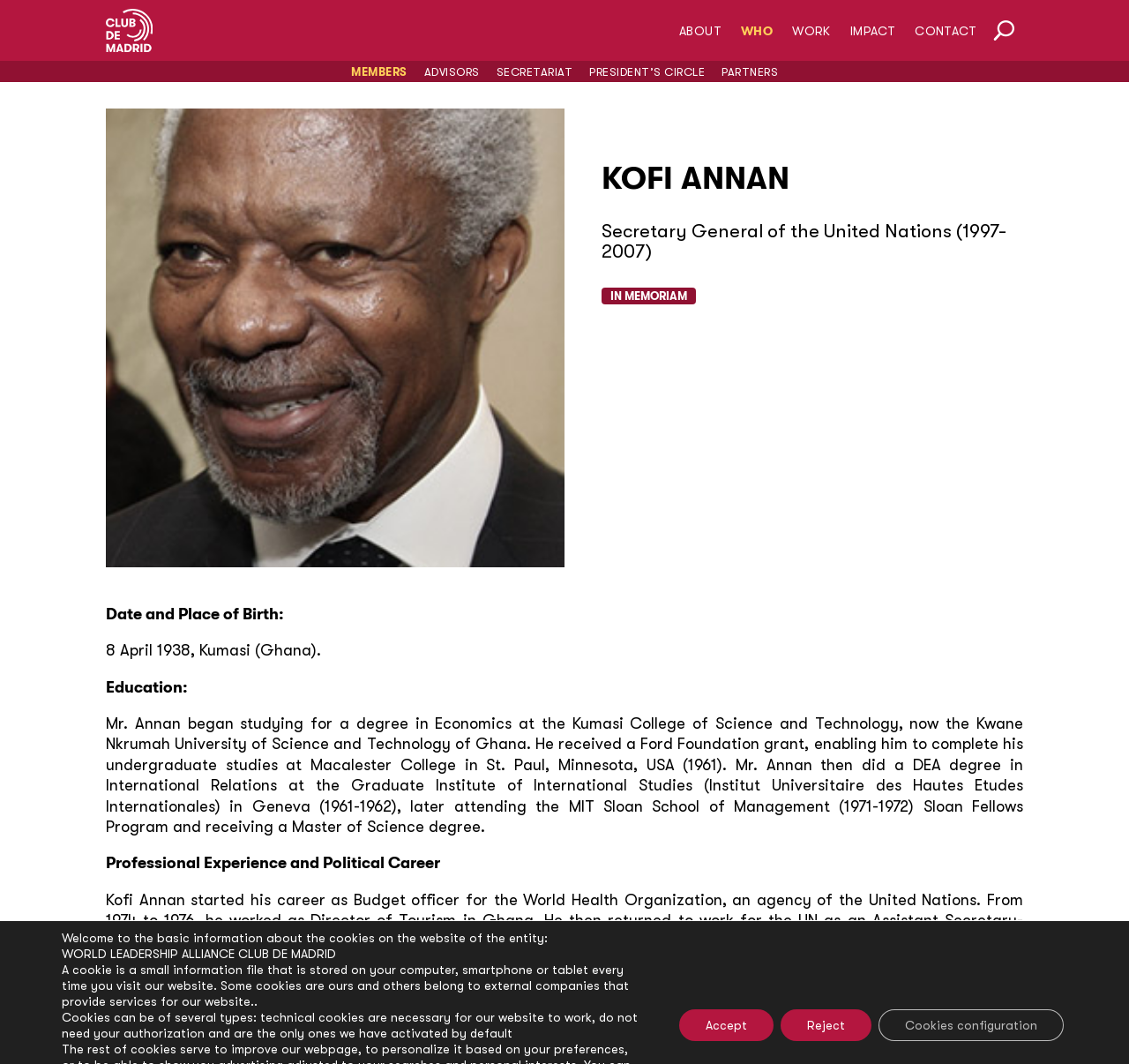Give a concise answer using one word or a phrase to the following question:
What is Kofi Annan's profession?

Secretary General of the United Nations